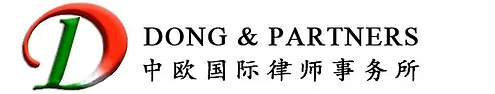What is the translation of the Chinese characters?
From the details in the image, answer the question comprehensively.

The Chinese characters '中欧国际律师事务所' in the logo translate to 'China-Europe International Law Firm', which reflects the firm's international focus and expertise in legal services, particularly in China and Europe.